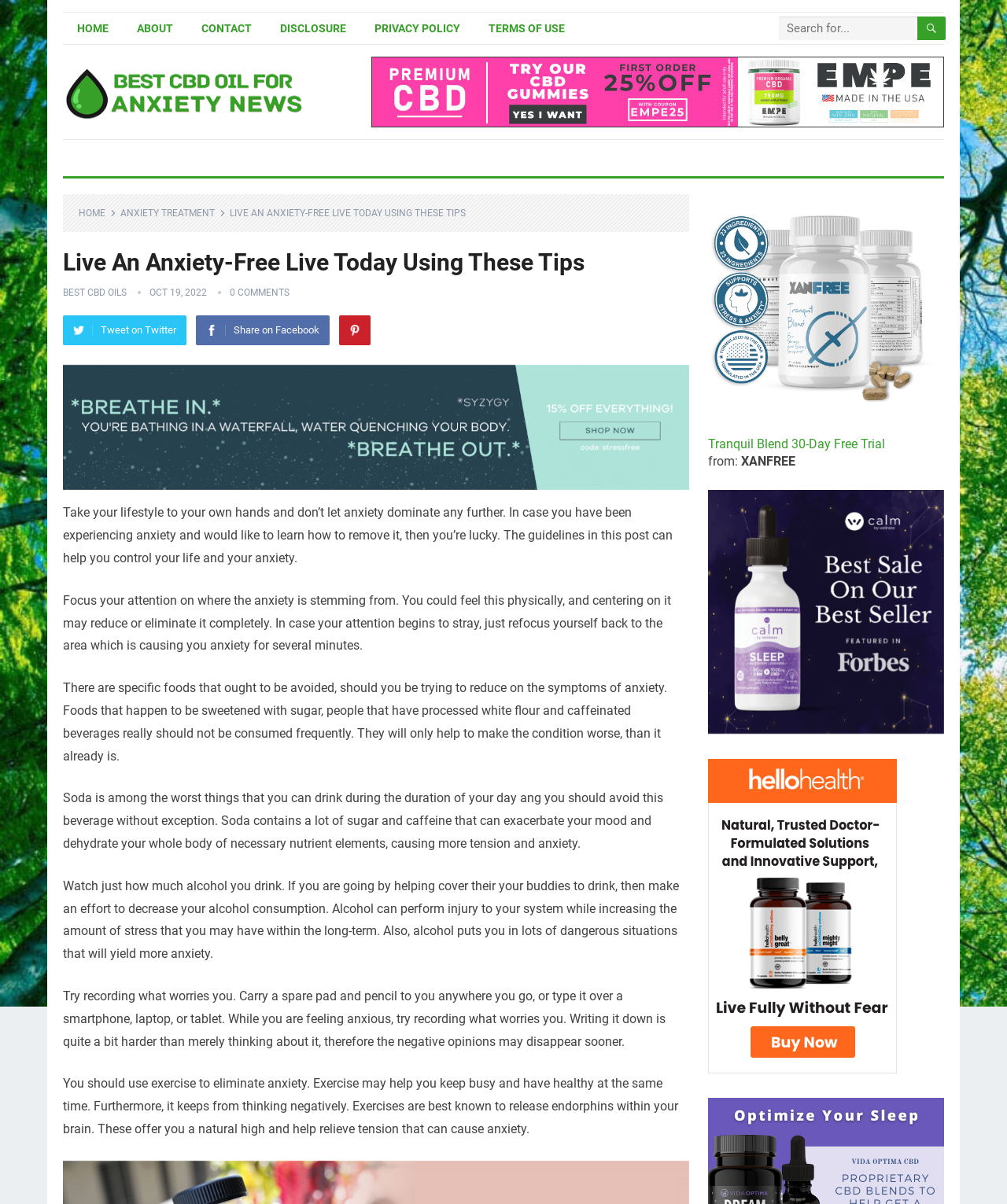Identify the bounding box coordinates of the region that should be clicked to execute the following instruction: "Click the HOME link".

[0.062, 0.011, 0.122, 0.036]